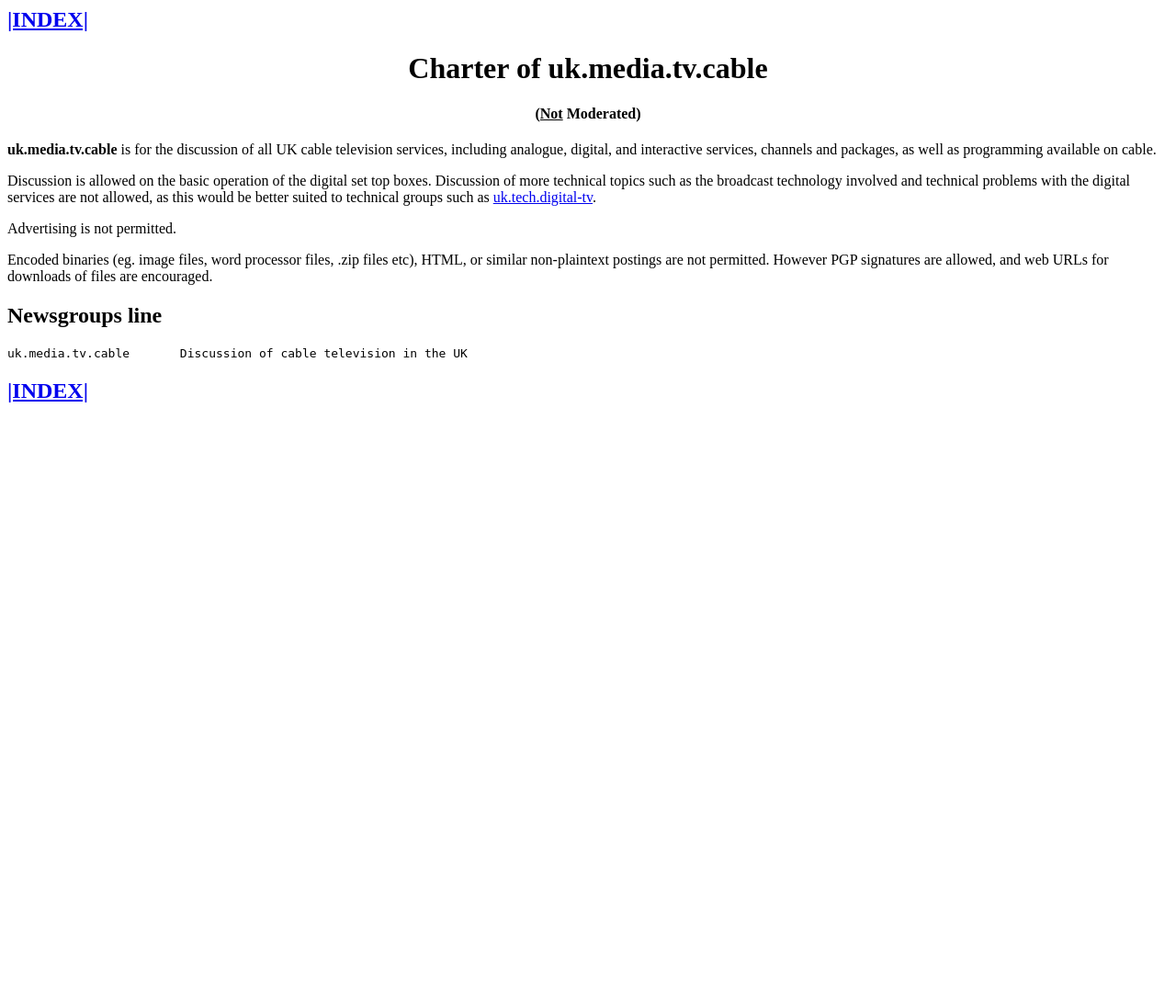Given the element description "|INDEX|" in the screenshot, predict the bounding box coordinates of that UI element.

[0.006, 0.375, 0.075, 0.399]